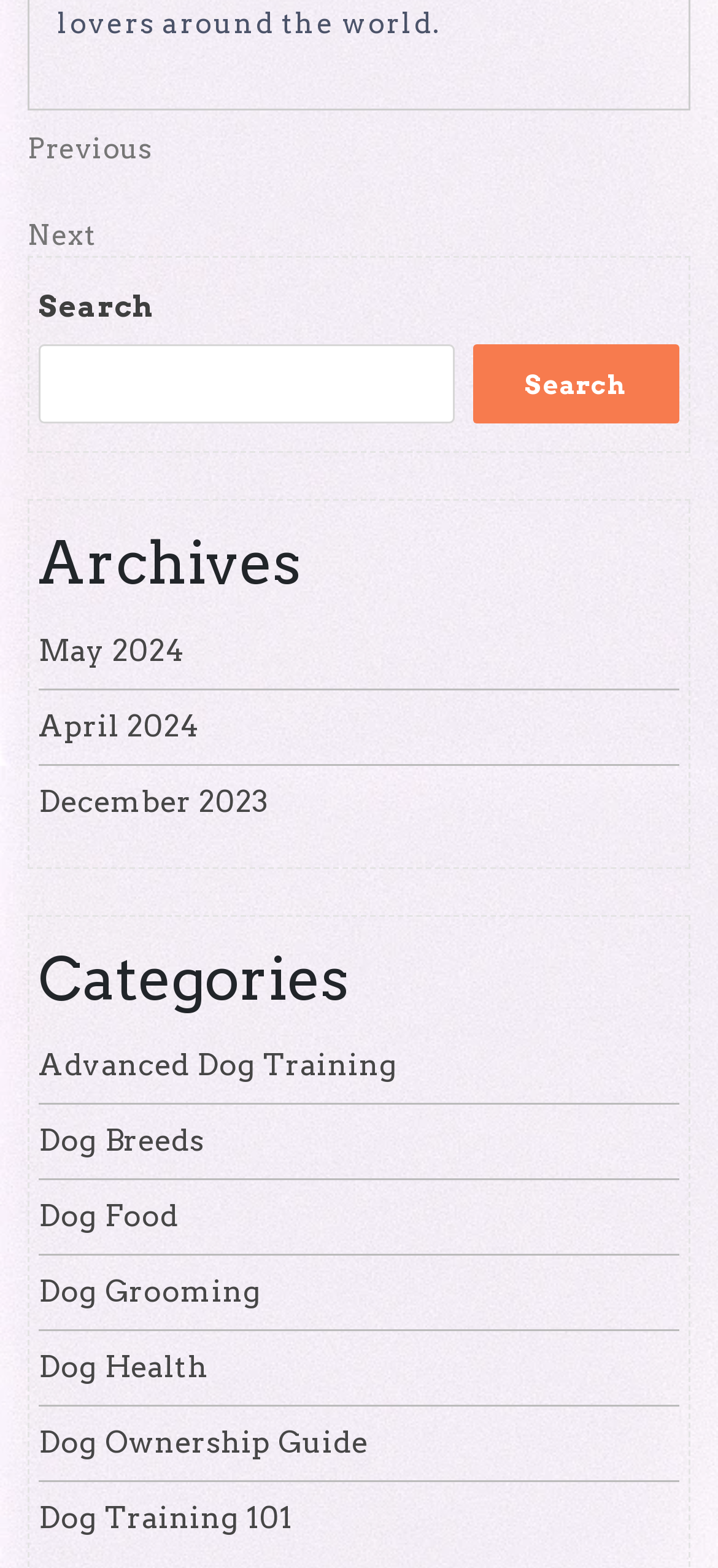Please locate the clickable area by providing the bounding box coordinates to follow this instruction: "Click next post".

[0.038, 0.137, 0.962, 0.164]